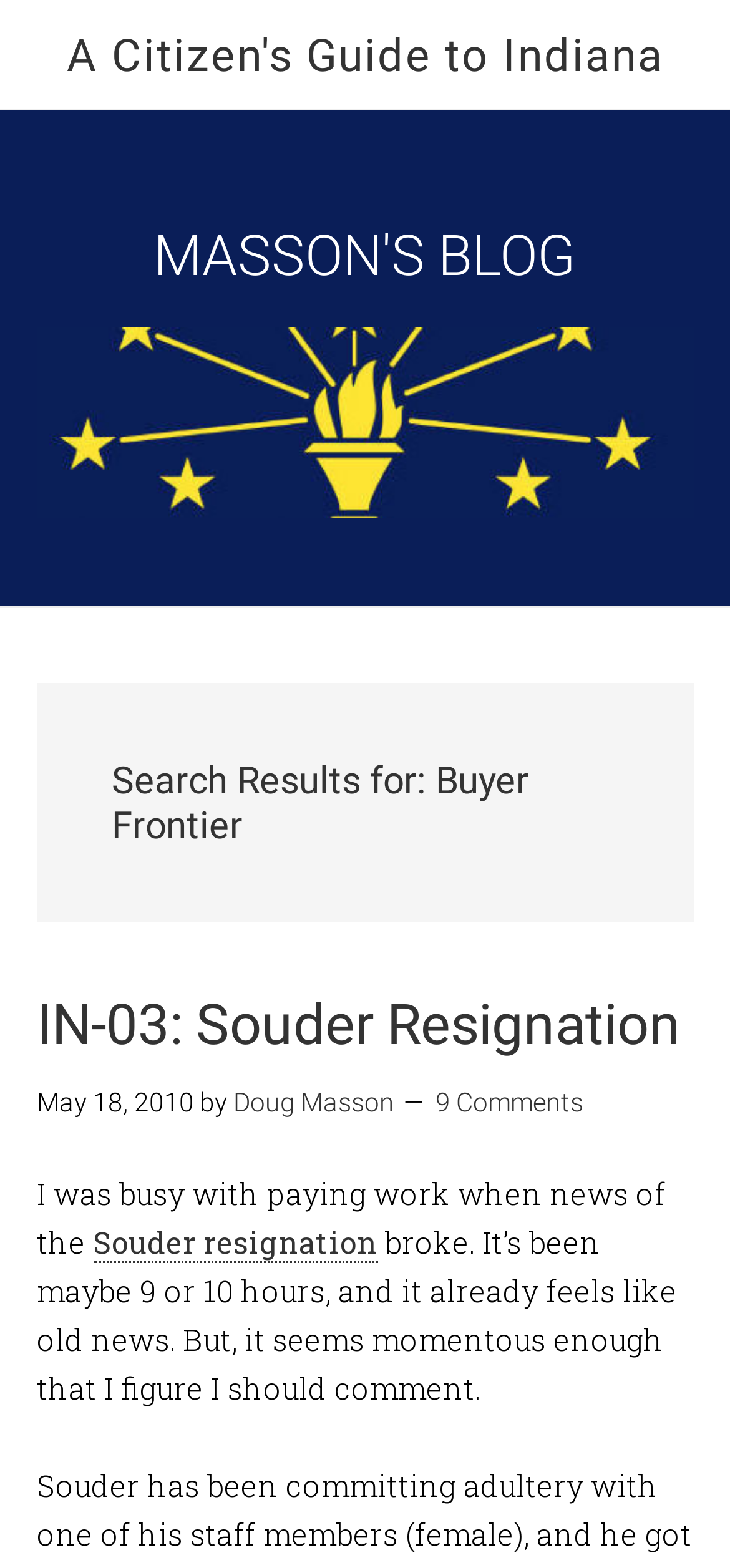What is the topic of the article below the heading 'Search Results for: Buyer Frontier'?
Identify the answer in the screenshot and reply with a single word or phrase.

Souder resignation